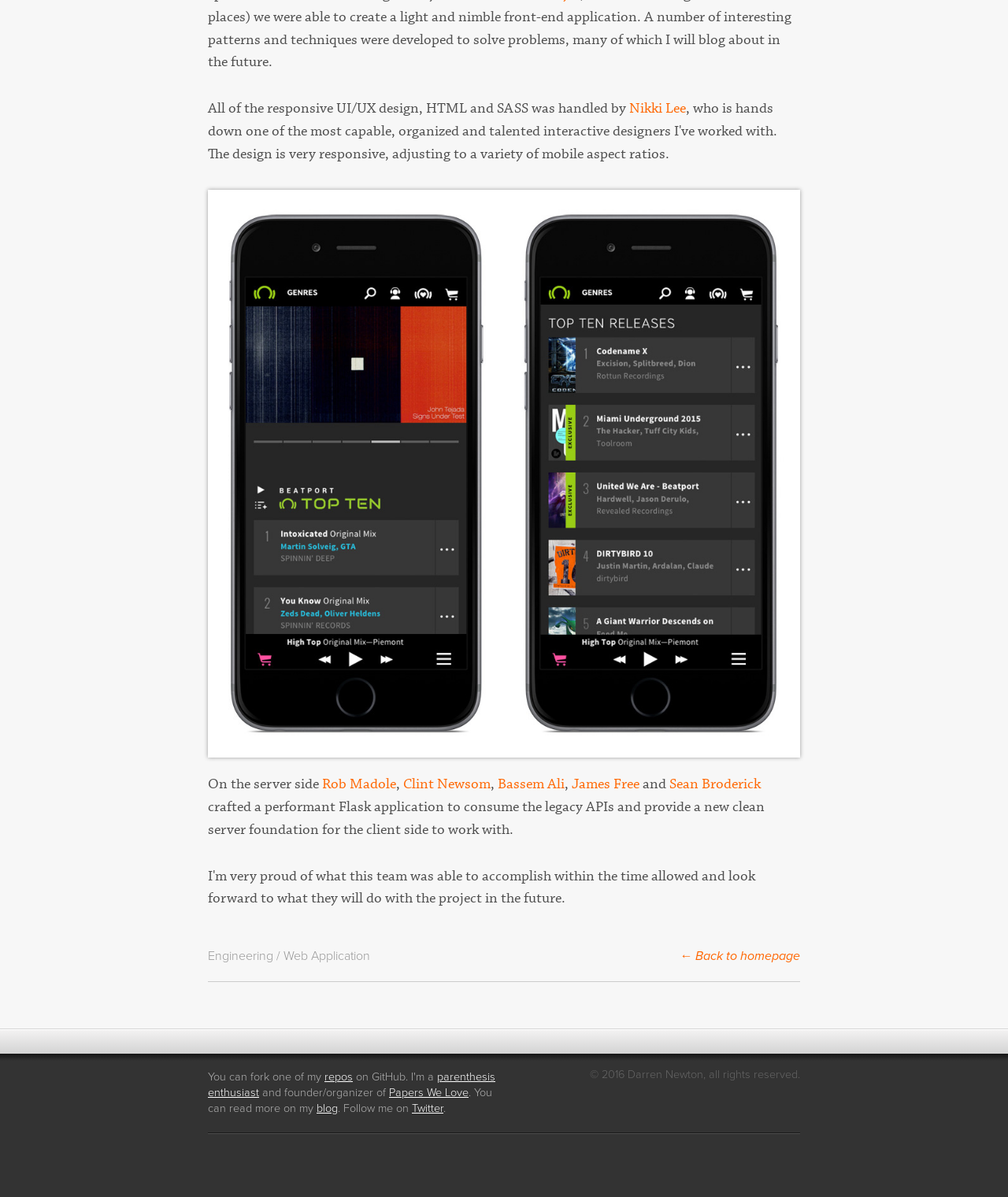Using the elements shown in the image, answer the question comprehensively: Who crafted the performant Flask application?

The answer can be found in the paragraph that describes the server-side work, where it is stated that 'Sean Broderick and others crafted a performant Flask application...'.